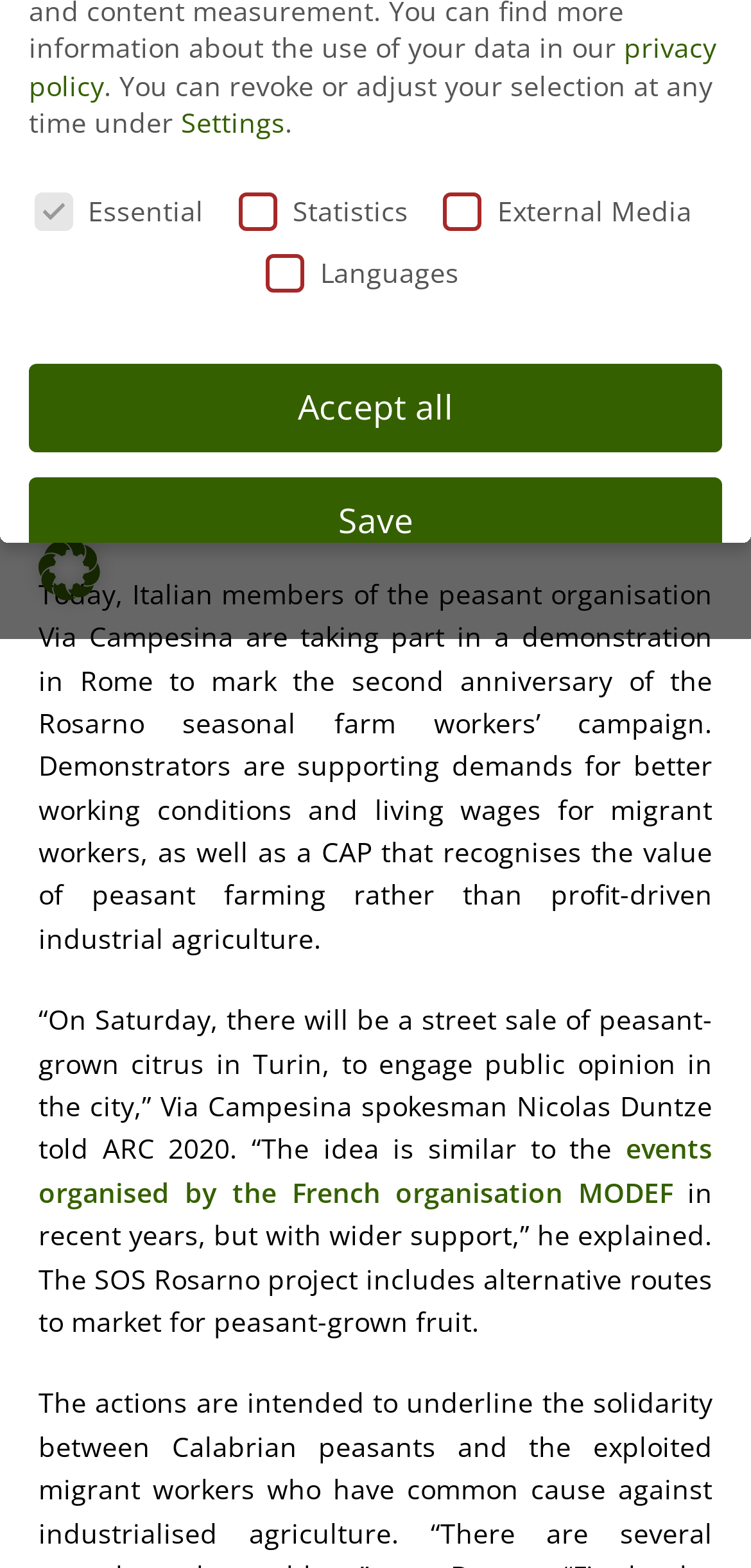Extract the bounding box coordinates of the UI element described: "Settings". Provide the coordinates in the format [left, top, right, bottom] with values ranging from 0 to 1.

[0.241, 0.067, 0.379, 0.09]